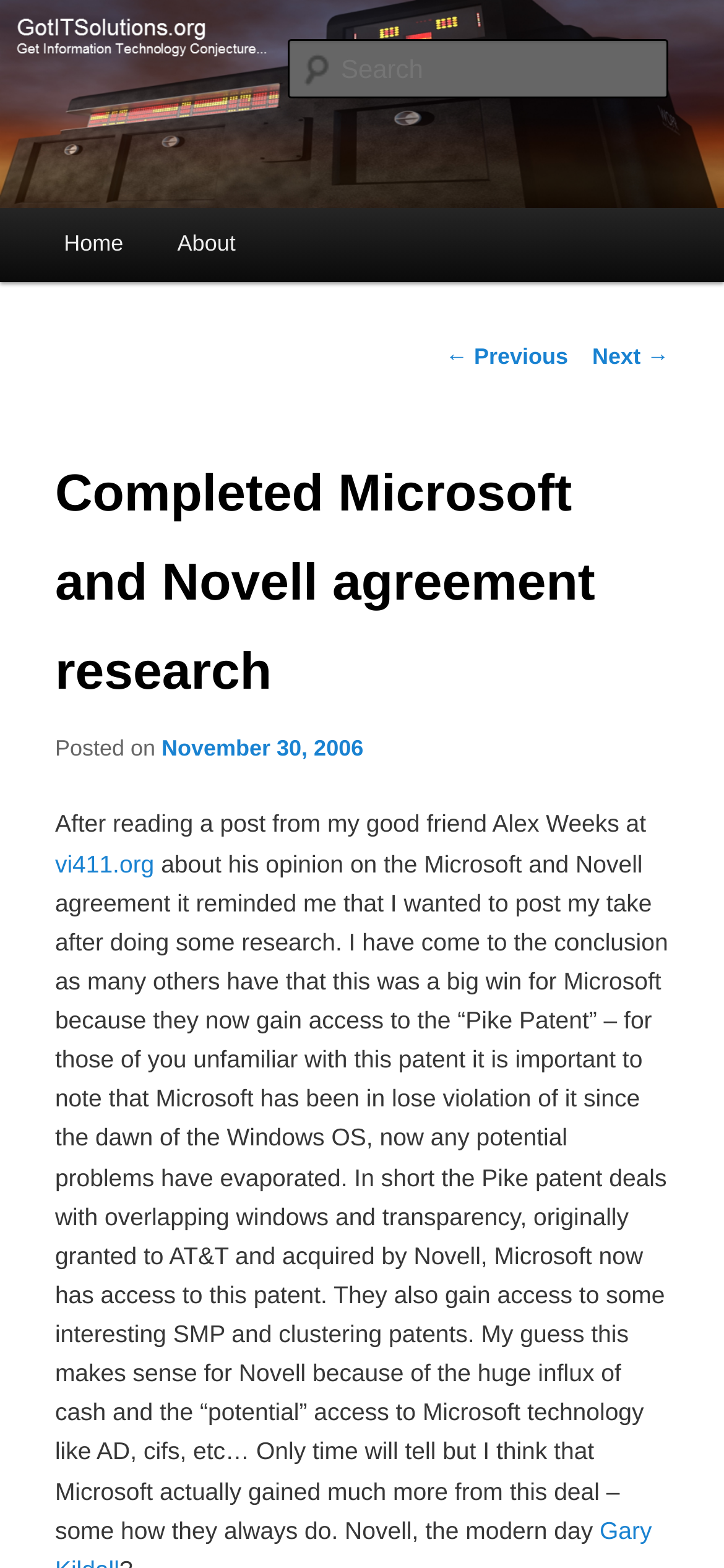Determine the bounding box coordinates for the area that needs to be clicked to fulfill this task: "Go to the home page". The coordinates must be given as four float numbers between 0 and 1, i.e., [left, top, right, bottom].

[0.051, 0.133, 0.208, 0.18]